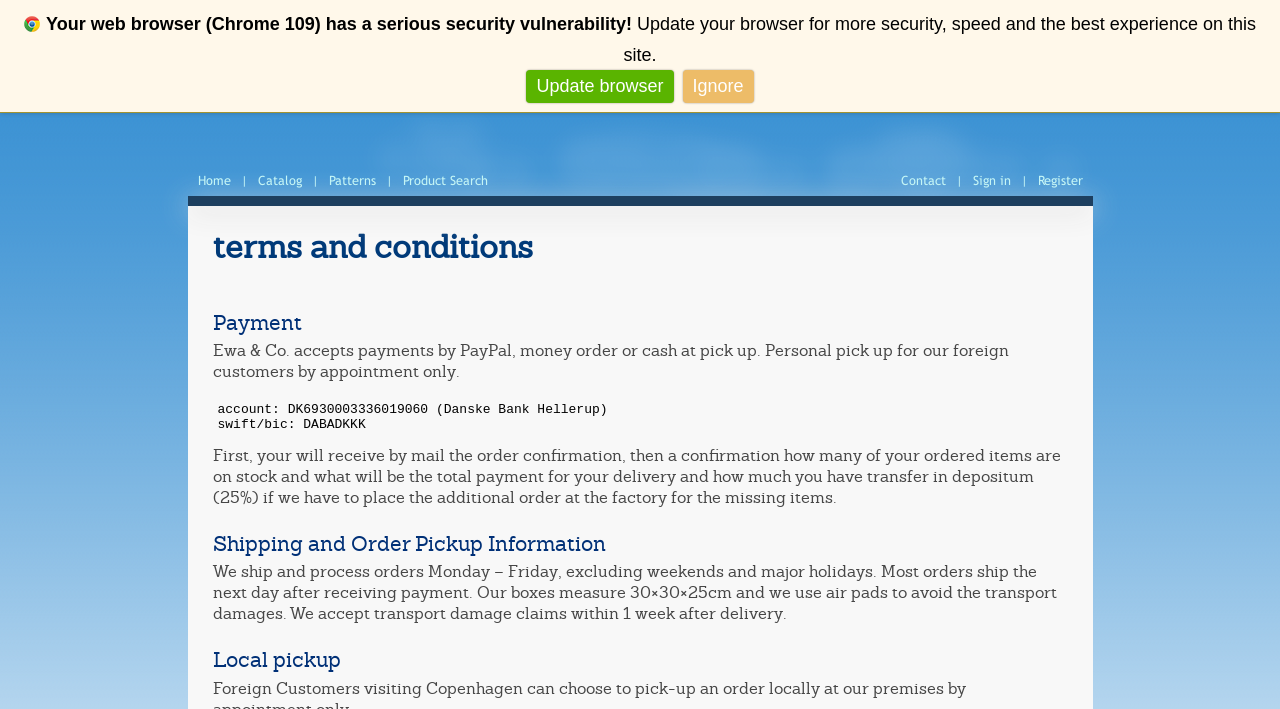Locate the bounding box coordinates of the element I should click to achieve the following instruction: "learn about our team".

None